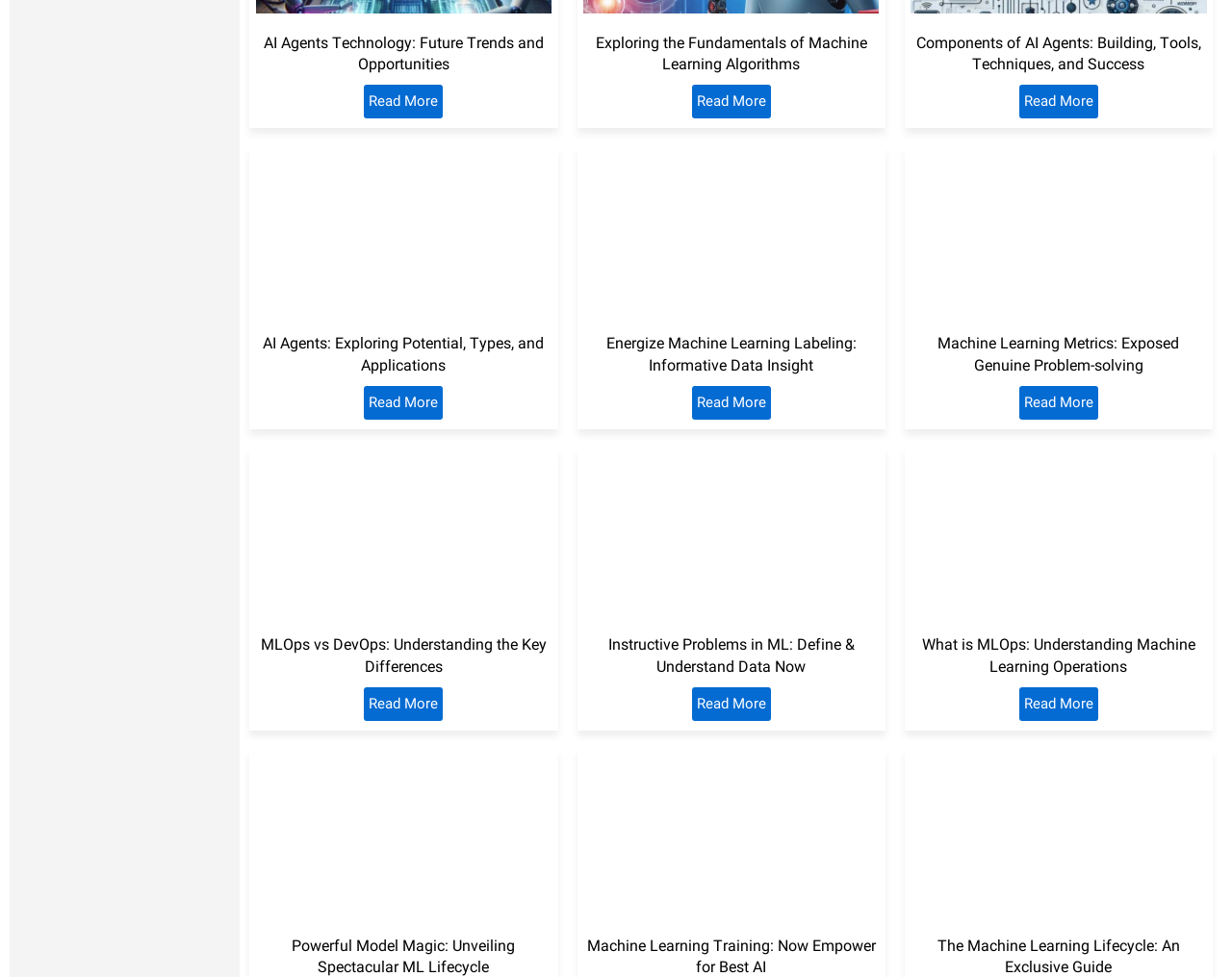Give a short answer to this question using one word or a phrase:
Are there any images on this webpage?

Yes